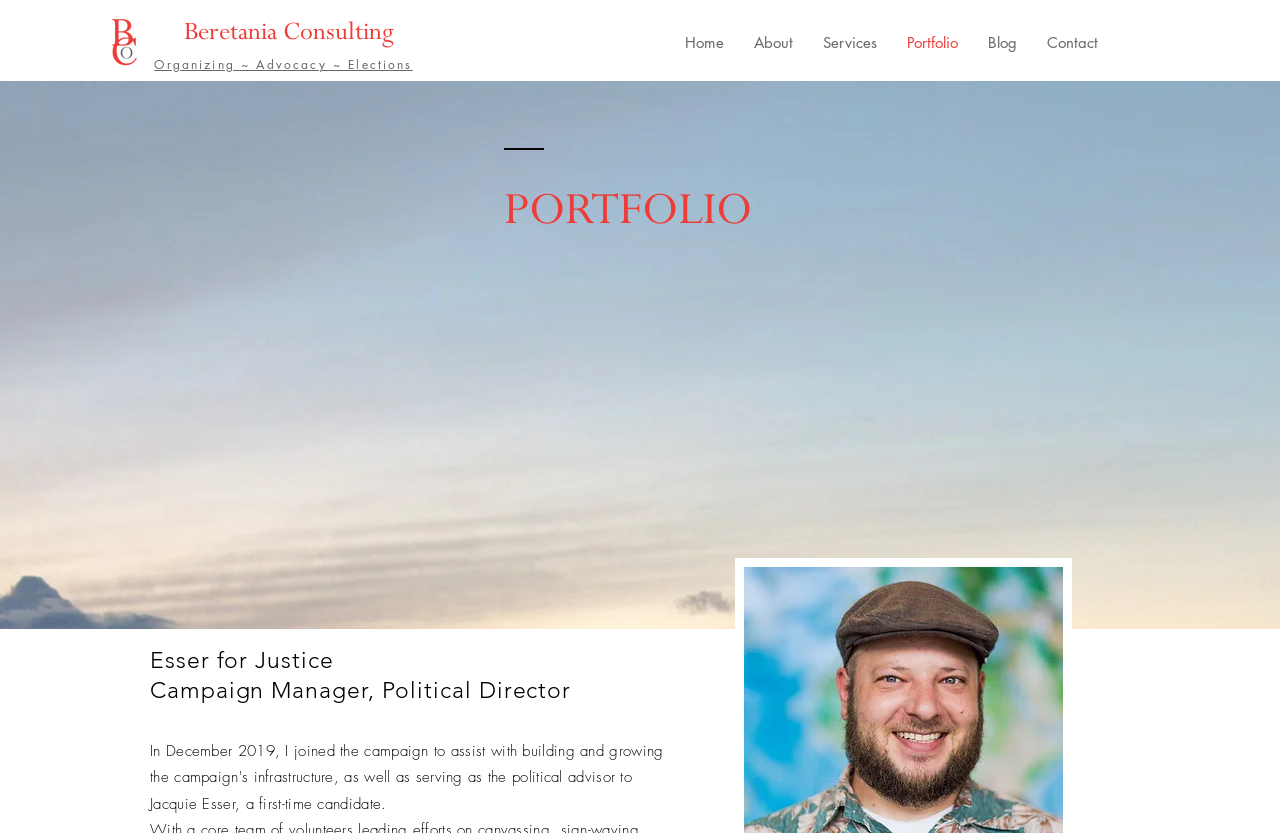What is the name of the company?
Based on the visual details in the image, please answer the question thoroughly.

The company name can be found in the heading element at the top of the page, which is also a link. The text content of this element is 'Beretania Consulting'.